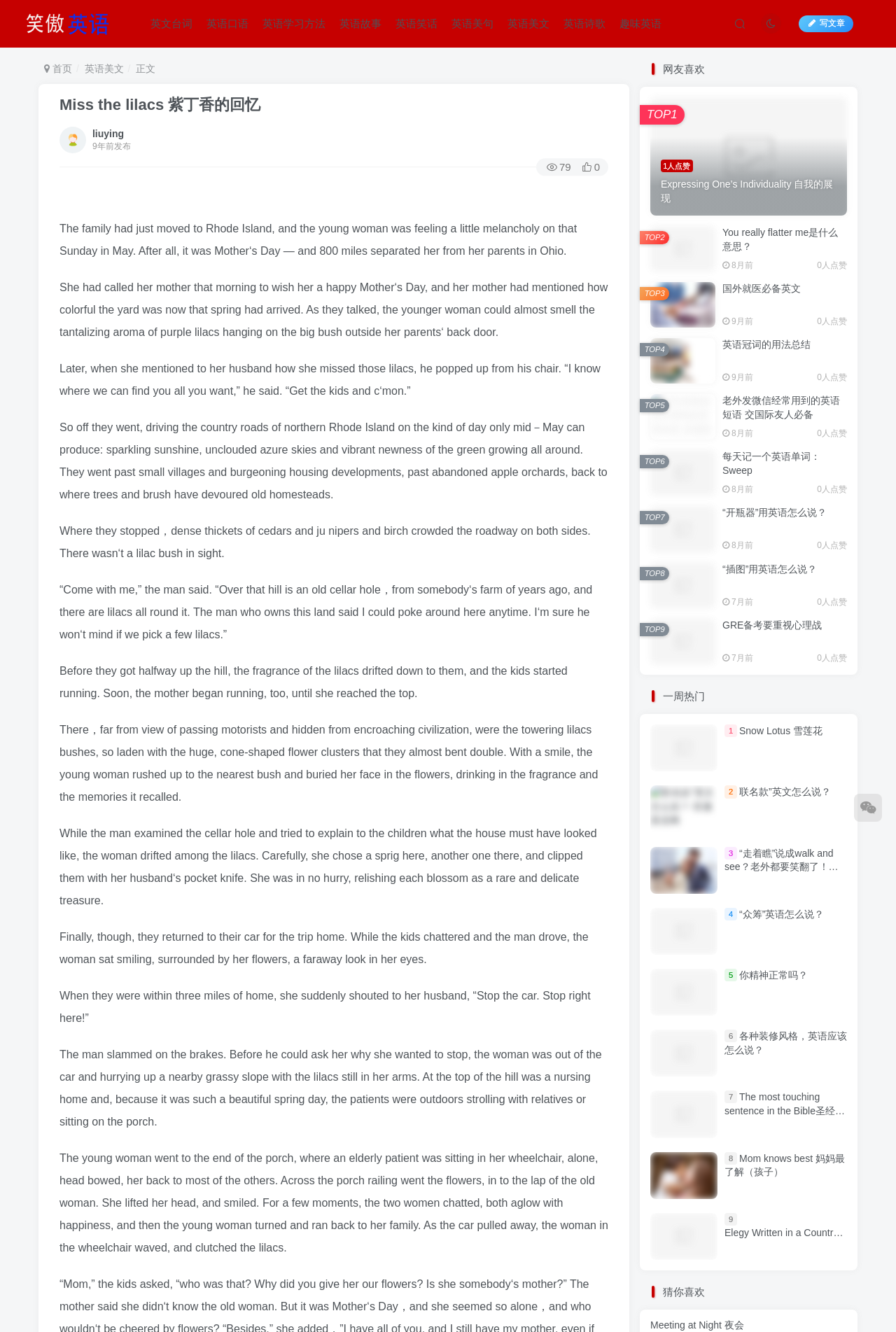Answer the question in a single word or phrase:
What is the woman's husband doing when she mentions she misses lilacs?

Popping up from his chair